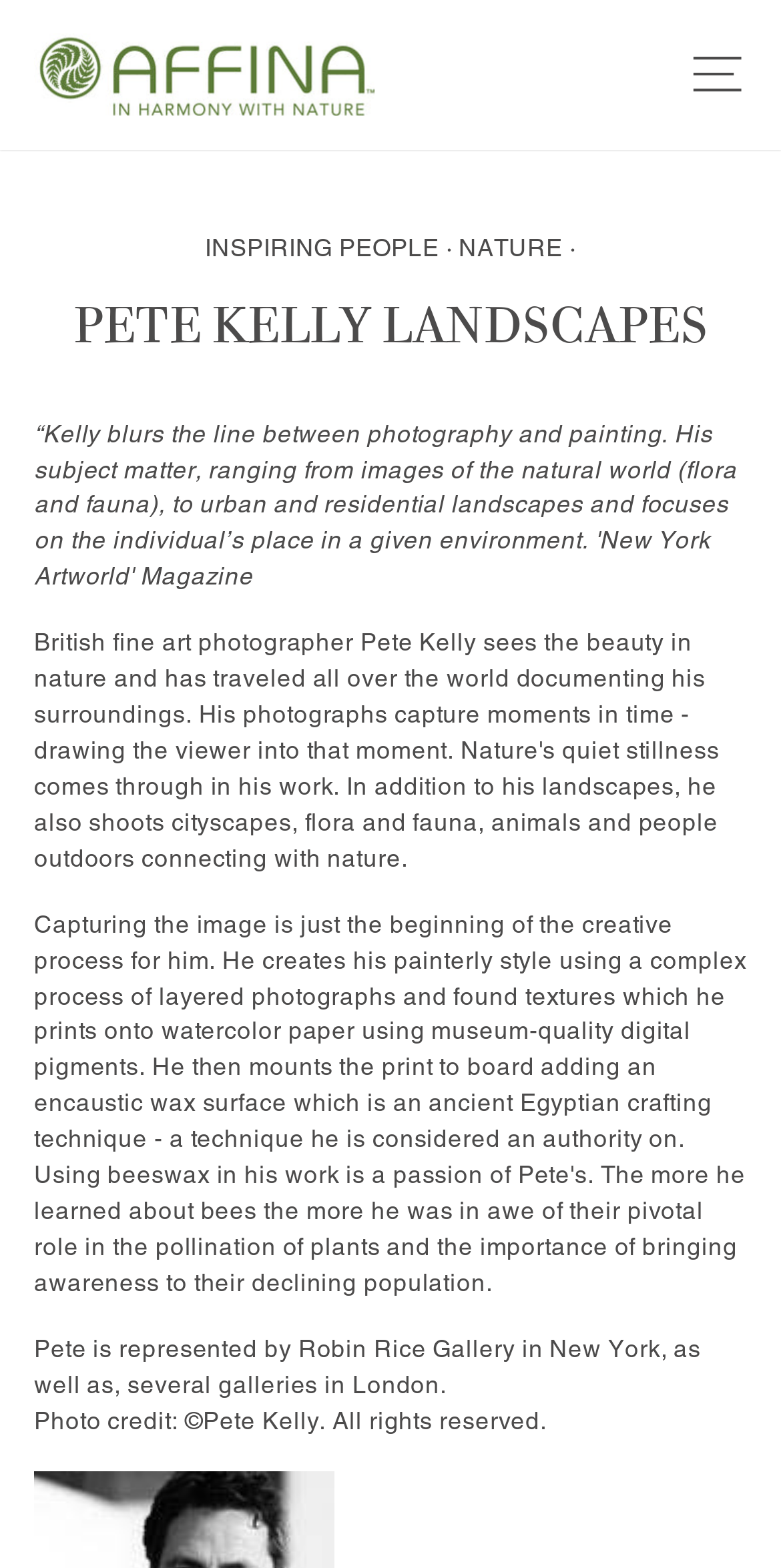Describe all the key features of the webpage in detail.

The webpage is about British photographer Pete Kelly, showcasing his work and connection to natural beauty. At the top left corner, there is a "Skip to content" link. Next to it, on the top center, is a link and an image with the text "affina organic cotton, luxury bath and home". 

On the top right corner, there is a "Site navigation" button that expands to a navigation drawer. Within the navigation drawer, there is a header section with three main links: "INSPIRING PEOPLE", separated by a dot from "NATURE", and a heading "PETE KELLY LANDSCAPES" below them.

Below the navigation drawer, there is a paragraph of text that describes Pete Kelly's representation by galleries in New York and London. At the bottom left corner, there is a photo credit statement "©Pete Kelly. All rights reserved."